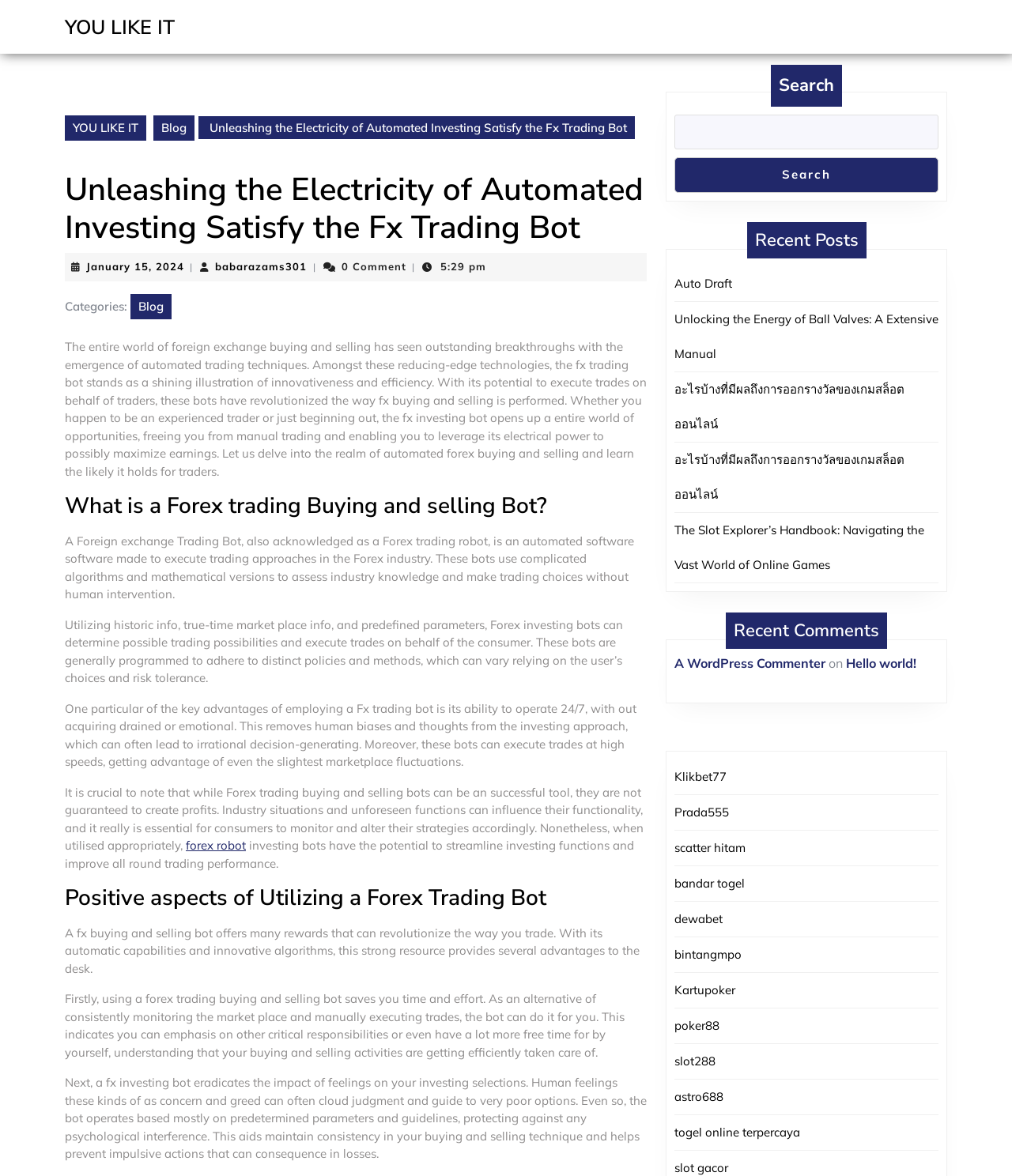What is the advantage of using a Forex trading bot?
Answer the question with detailed information derived from the image.

According to the webpage, one of the benefits of using a Forex trading bot is that it saves time and effort, as it can automatically execute trades on behalf of the user, freeing them from manual trading and allowing them to focus on other tasks.